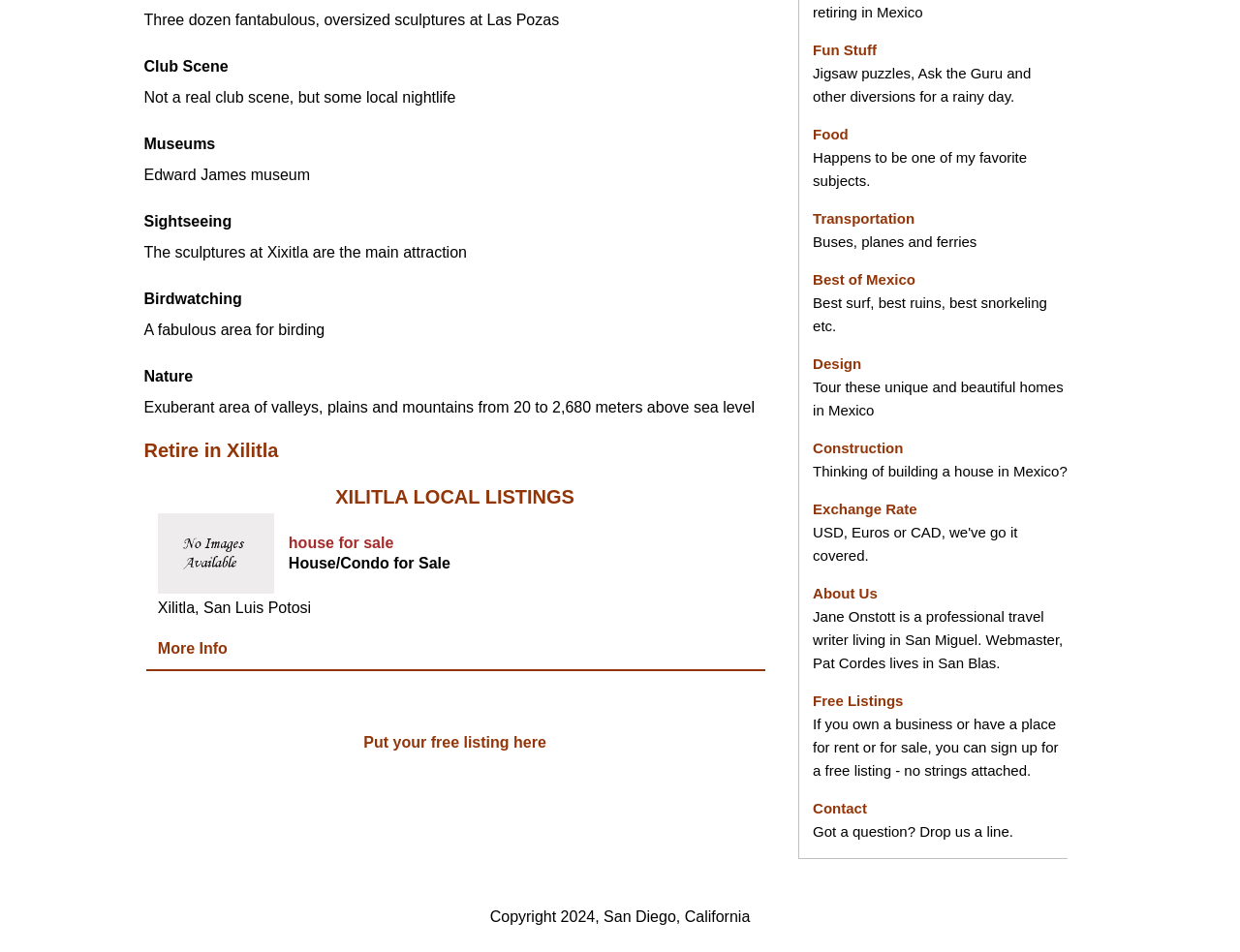Using the format (top-left x, top-left y, bottom-right x, bottom-right y), and given the element description, identify the bounding box coordinates within the screenshot: Put your free listing here

[0.293, 0.771, 0.44, 0.788]